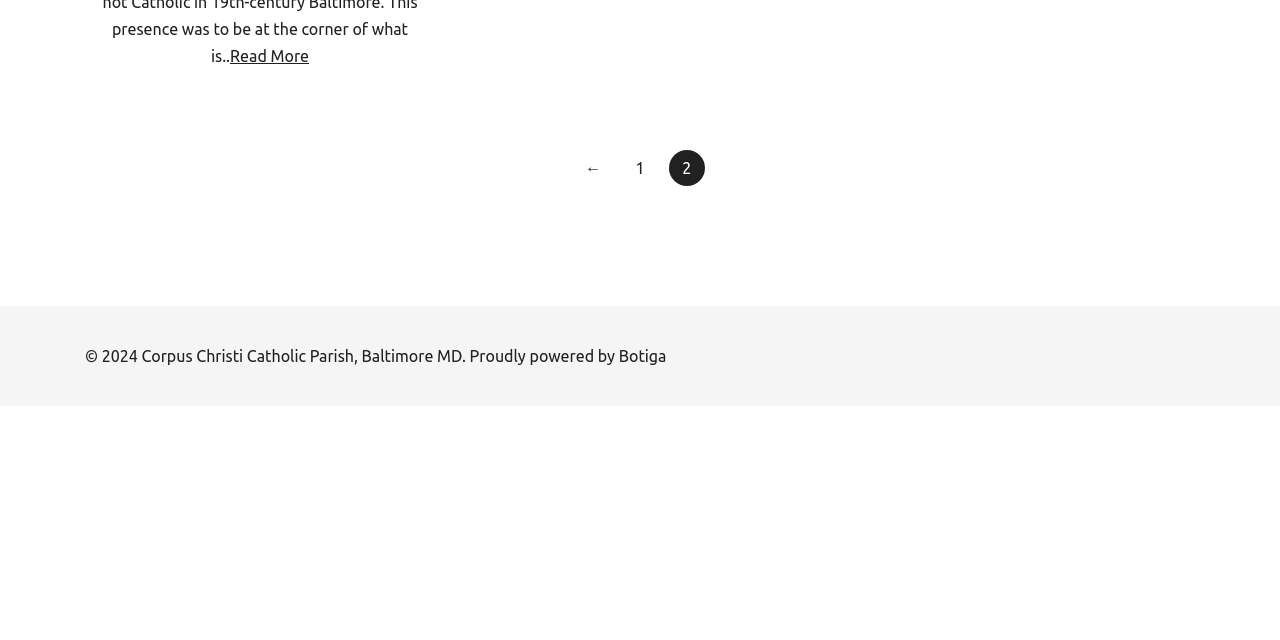Provide the bounding box coordinates of the HTML element described by the text: "←".

[0.449, 0.234, 0.478, 0.29]